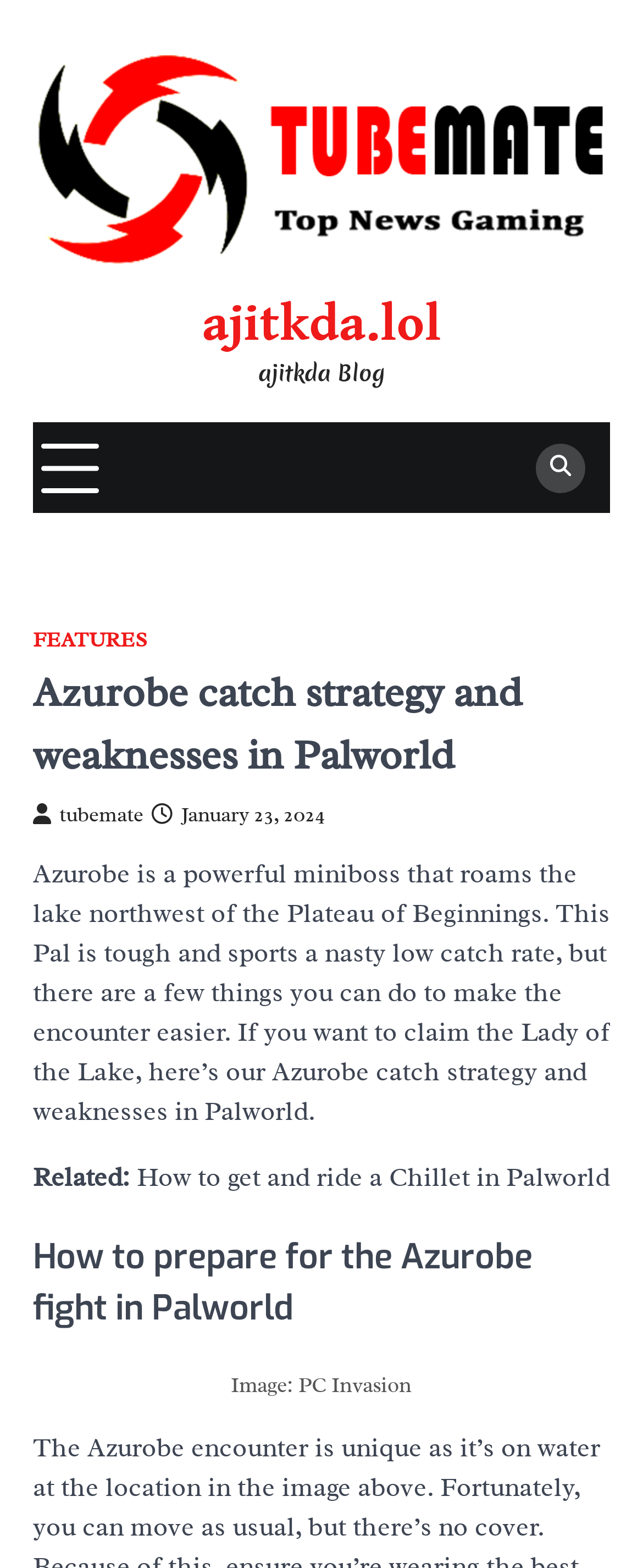Please provide a brief answer to the question using only one word or phrase: 
What is the topic of the related article?

How to get and ride a Chillet in Palworld